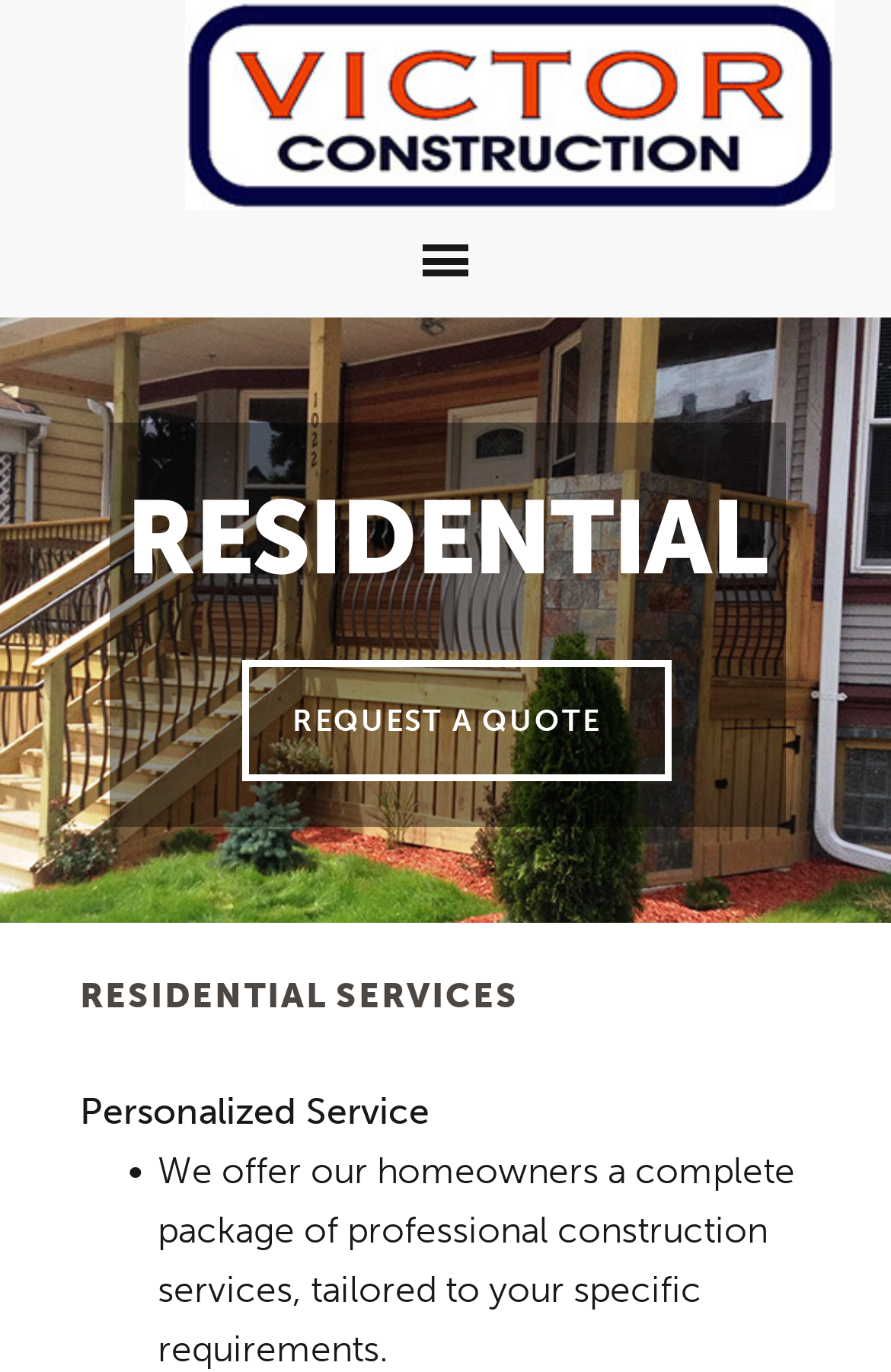Generate a comprehensive description of the contents of the webpage.

The webpage is focused on residential services, with a prominent link at the top center of the page. Below this link, there is a button with a popup menu, situated at the top left corner of the page. 

To the right of the button, there are five headings arranged vertically, including "Home", "About", "Projects", "References", and "Contact", each with a corresponding link. These headings and links occupy the top half of the page, spanning from the left edge to the right edge.

Below these headings, there is a large heading "RESIDENTIAL" centered at the top of the middle section of the page. 

Further down, there is a call-to-action link "REQUEST A QUOTE" situated at the center of the page. 

The bottom section of the page is dedicated to describing the residential services offered. A heading "RESIDENTIAL SERVICES" is placed at the top left corner of this section, followed by a brief paragraph of text that describes the personalized service offered, including a detailed description of the professional construction services provided.